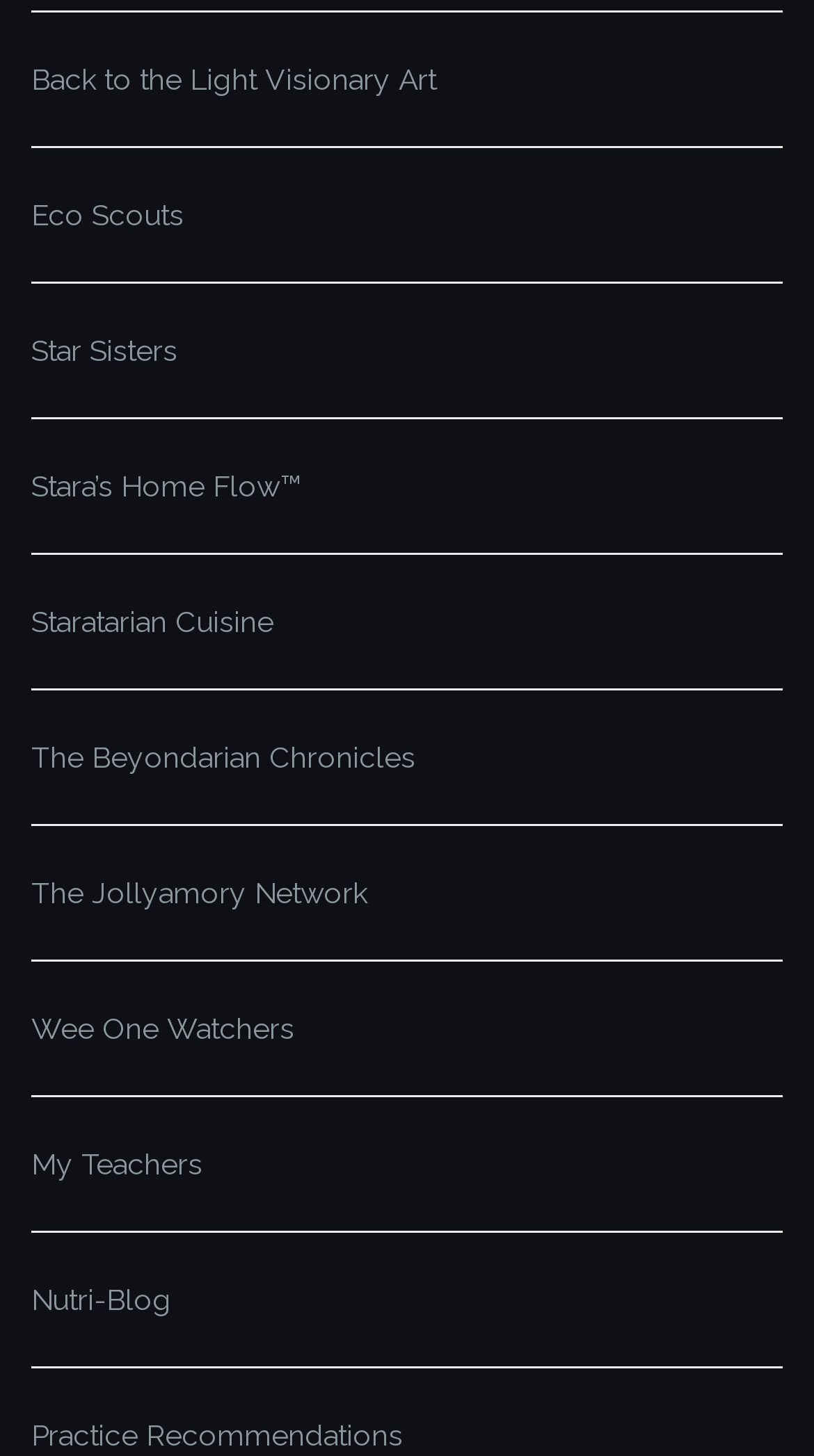Please answer the following question using a single word or phrase: 
What is the link below 'Star Sisters'?

Stara’s Home Flow™